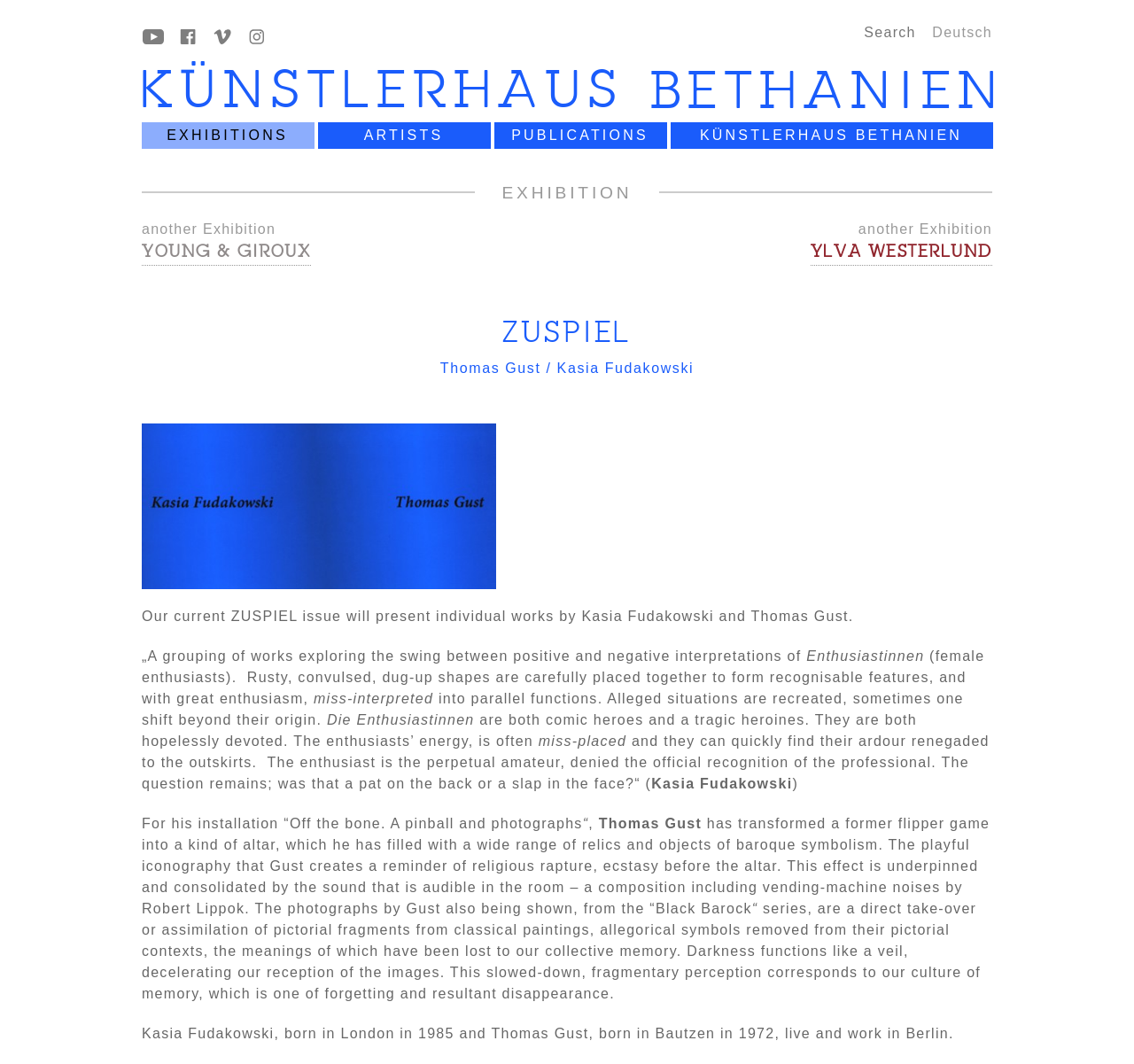Determine the bounding box coordinates for the area that needs to be clicked to fulfill this task: "Learn more about Kasia Fudakowski". The coordinates must be given as four float numbers between 0 and 1, i.e., [left, top, right, bottom].

[0.574, 0.729, 0.699, 0.744]